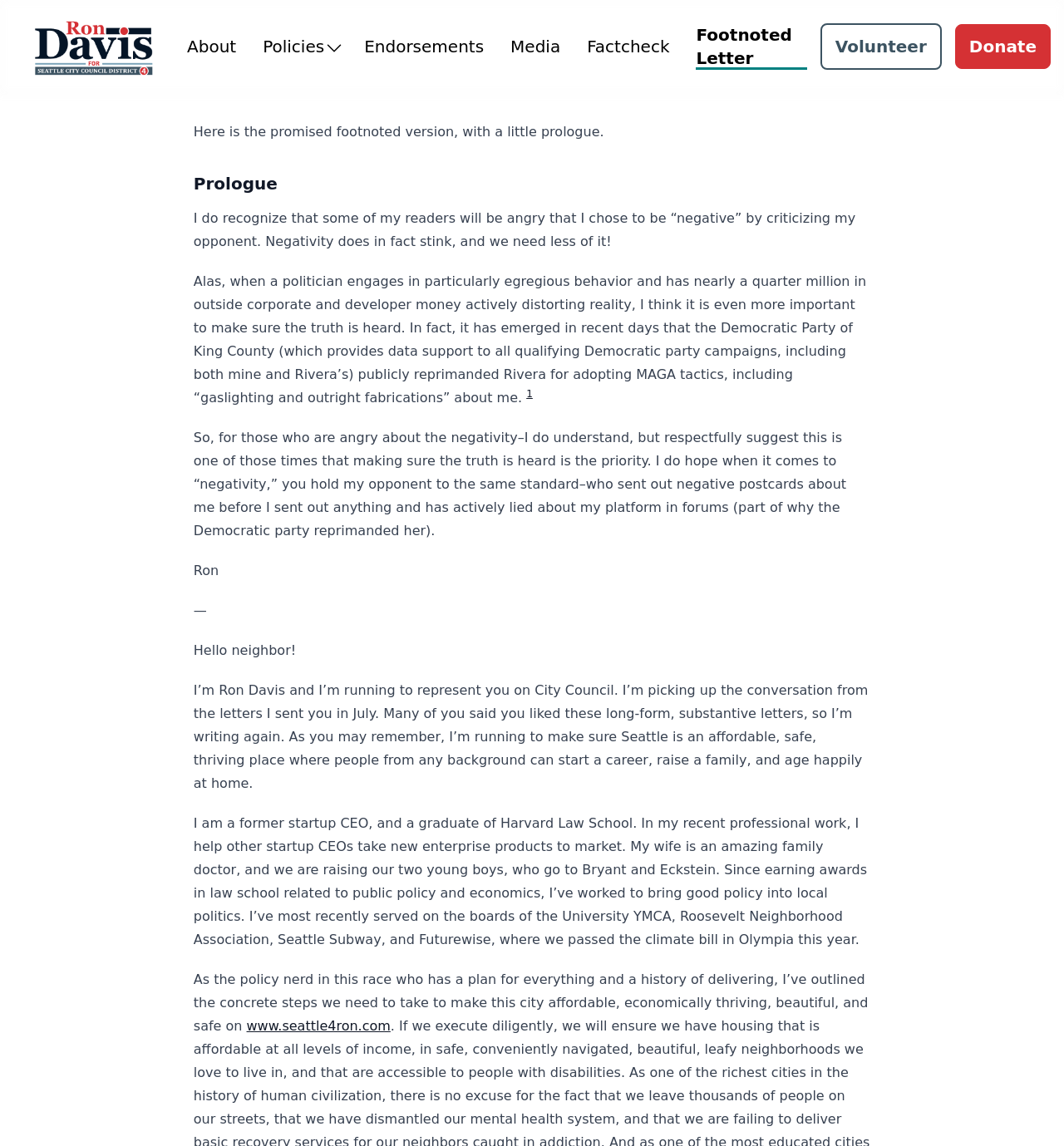What is the name of the person running for Seattle City Council?
Please provide a full and detailed response to the question.

I determined the answer by looking at the logo of the campaign, which is an image with the text 'Logo of Ron Davis for Seattle City Council District 4 campaign'. This suggests that Ron Davis is the person running for Seattle City Council.